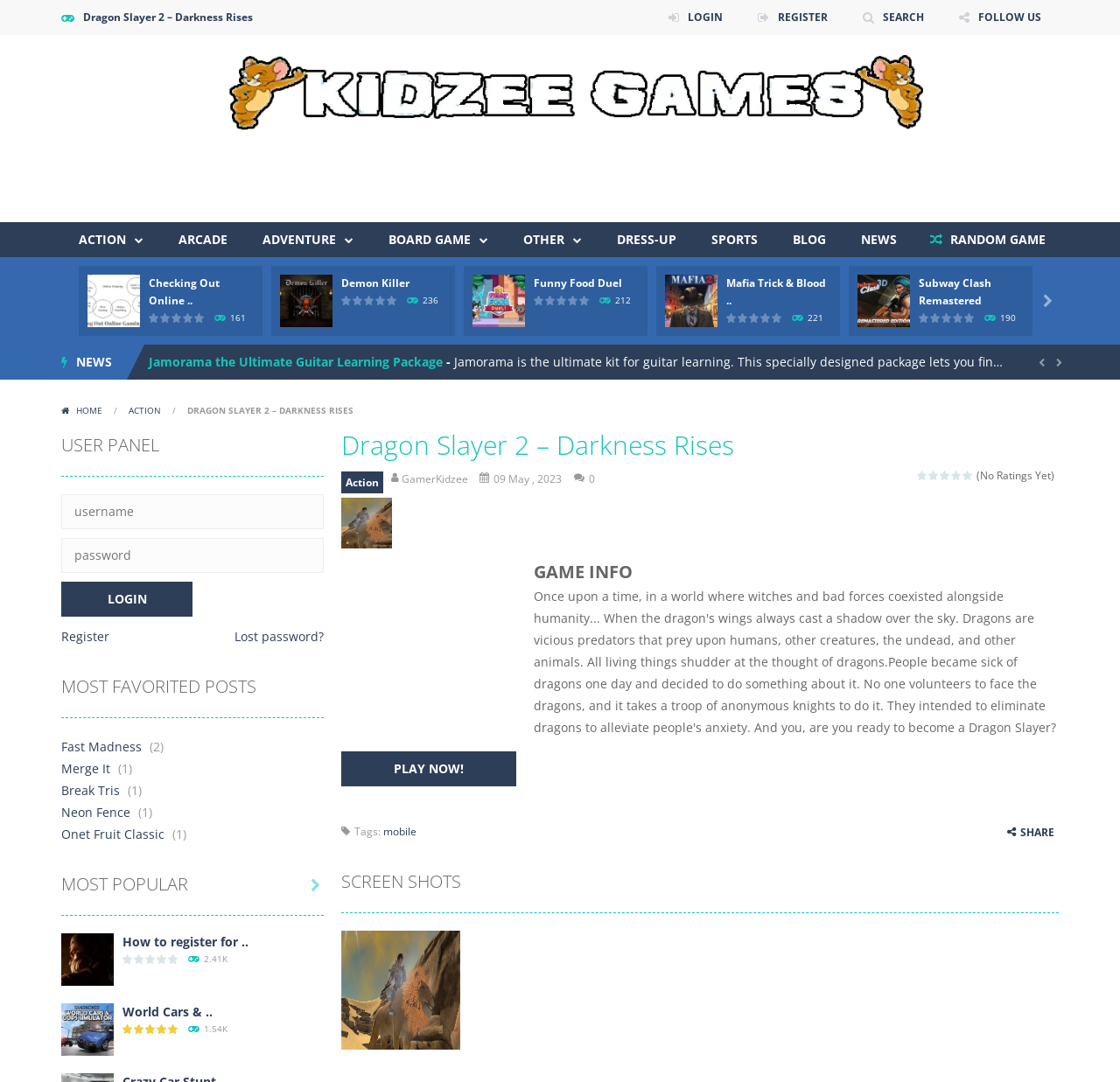Identify the bounding box coordinates for the region to click in order to carry out this instruction: "follow us on Facebook". Provide the coordinates using four float numbers between 0 and 1, formatted as [left, top, right, bottom].

[0.877, 0.032, 0.909, 0.065]